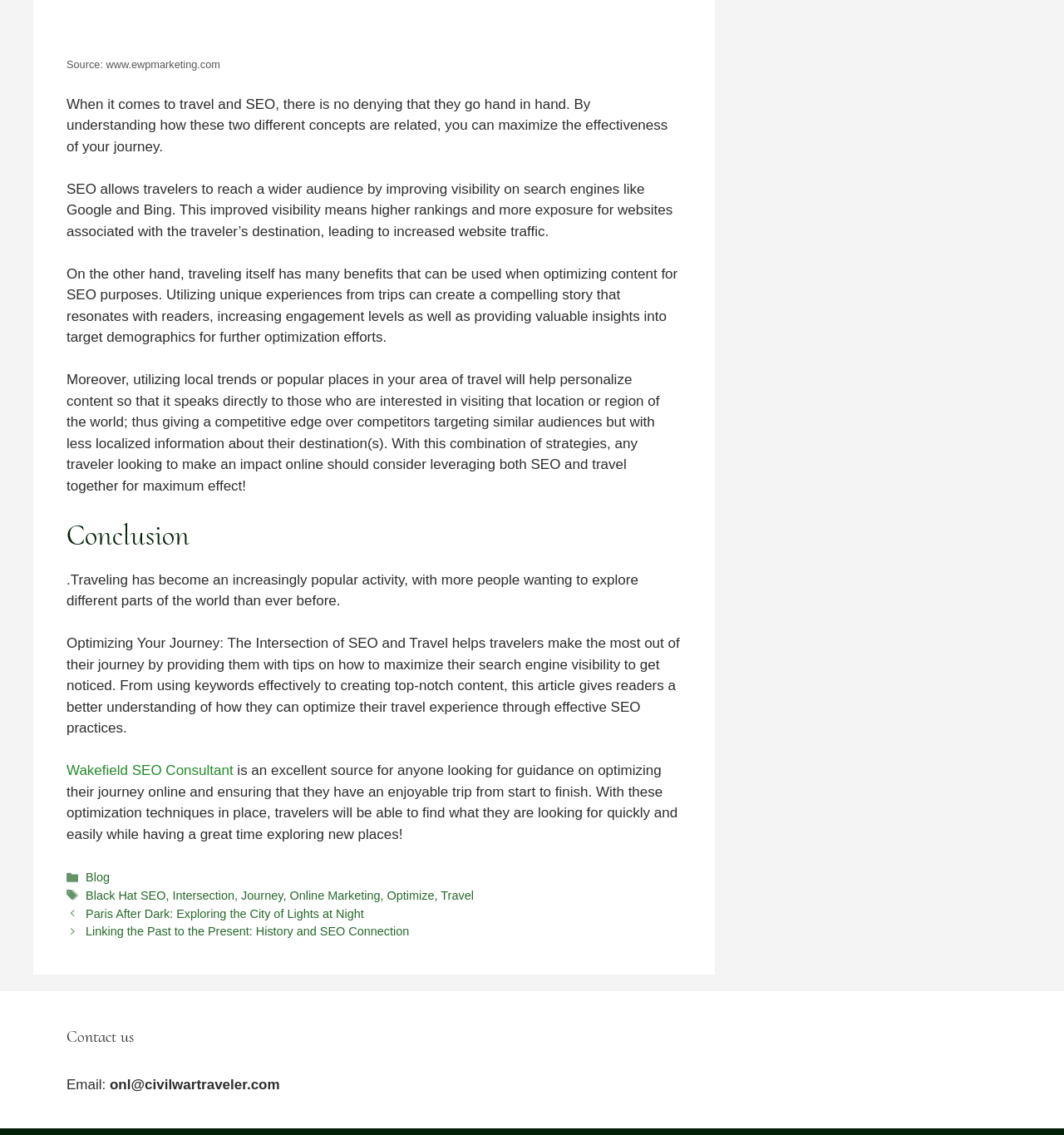Find the bounding box coordinates for the element that must be clicked to complete the instruction: "Click the 'Wakefield SEO Consultant' link". The coordinates should be four float numbers between 0 and 1, indicated as [left, top, right, bottom].

[0.062, 0.672, 0.219, 0.686]